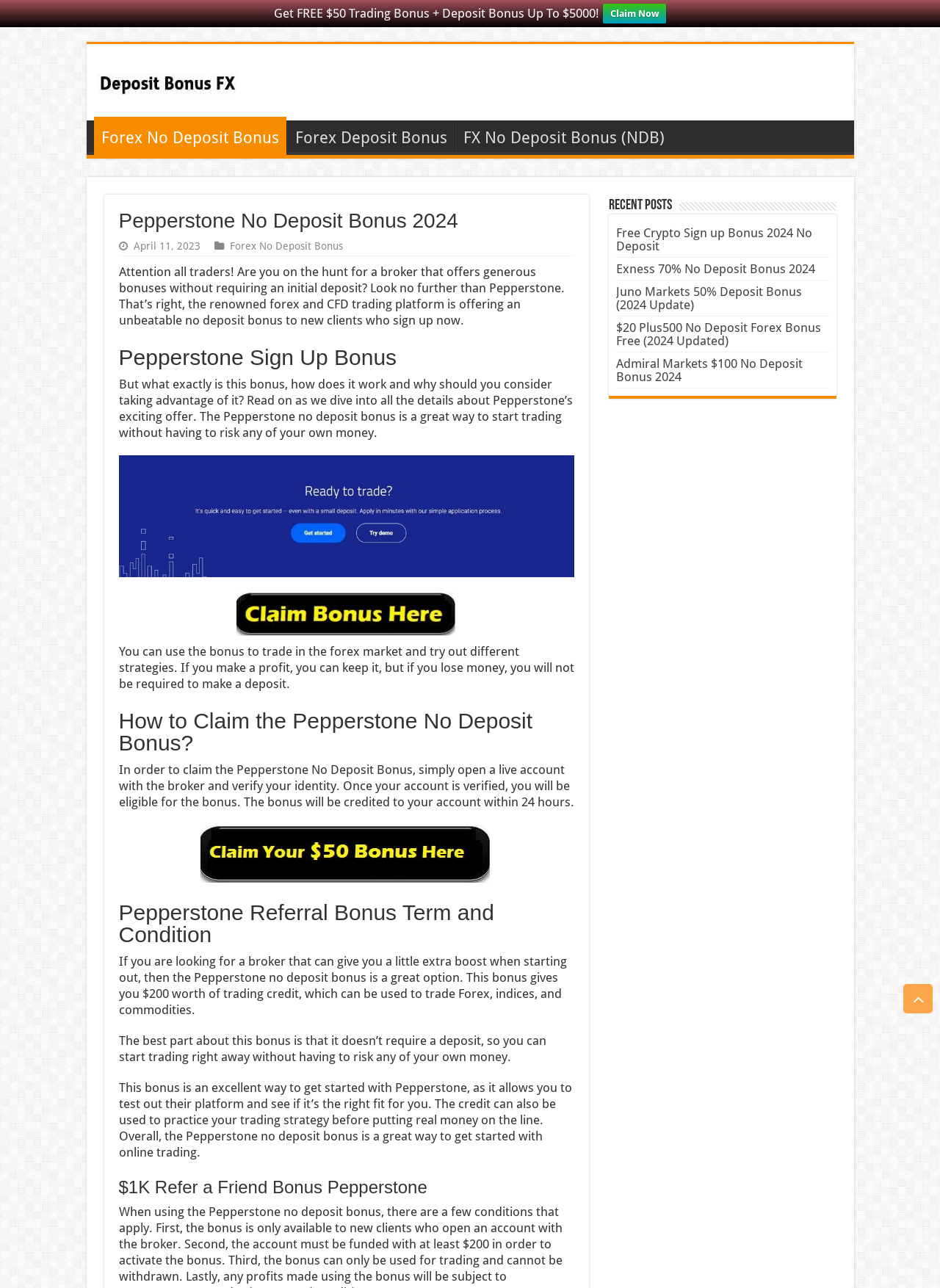Extract the primary header of the webpage and generate its text.

Pepperstone No Deposit Bonus 2024